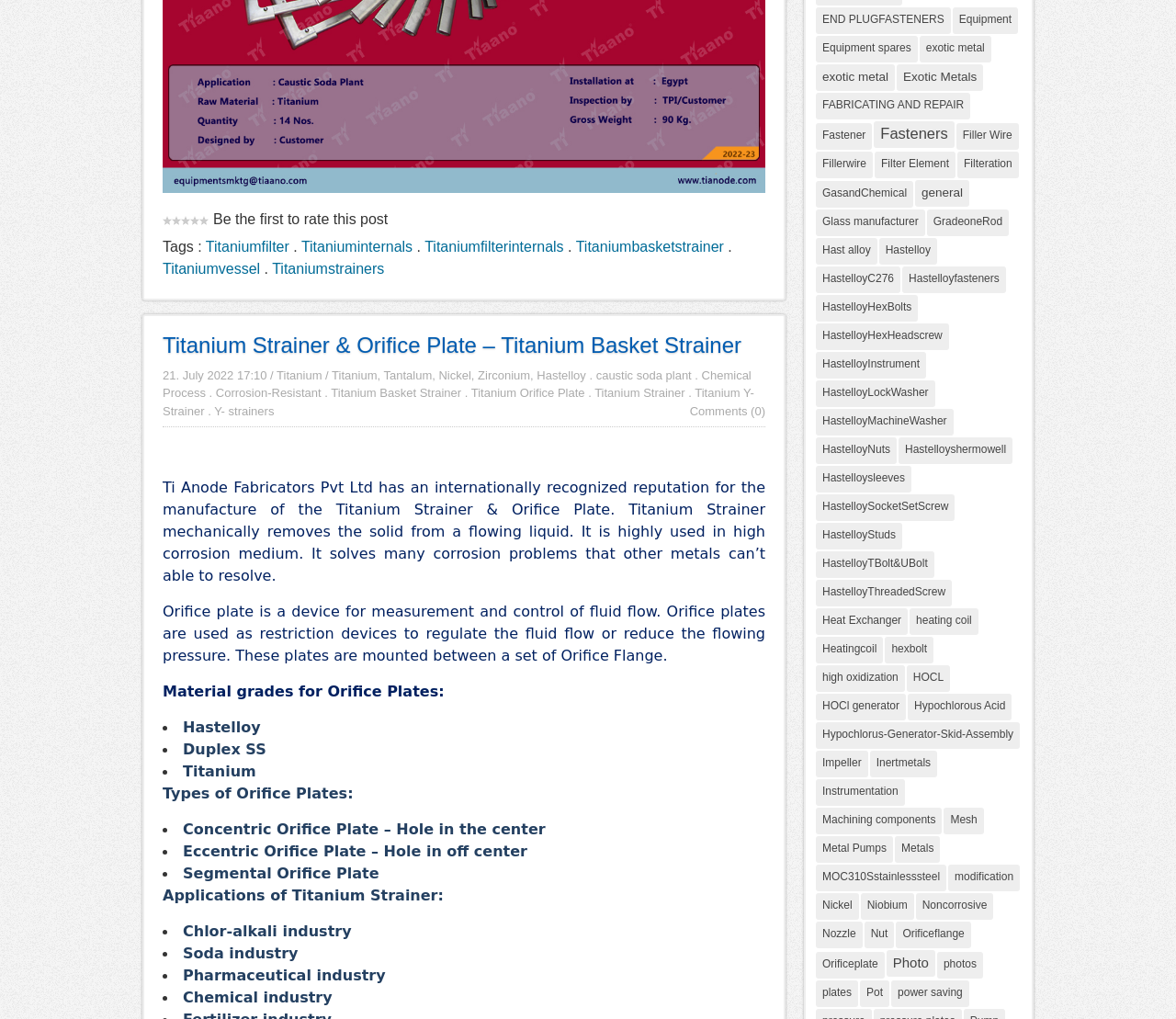How many types of Orifice Plates are mentioned?
From the details in the image, provide a complete and detailed answer to the question.

According to the webpage, there are three types of Orifice Plates mentioned: Concentric Orifice Plate, Eccentric Orifice Plate, and Segmental Orifice Plate.